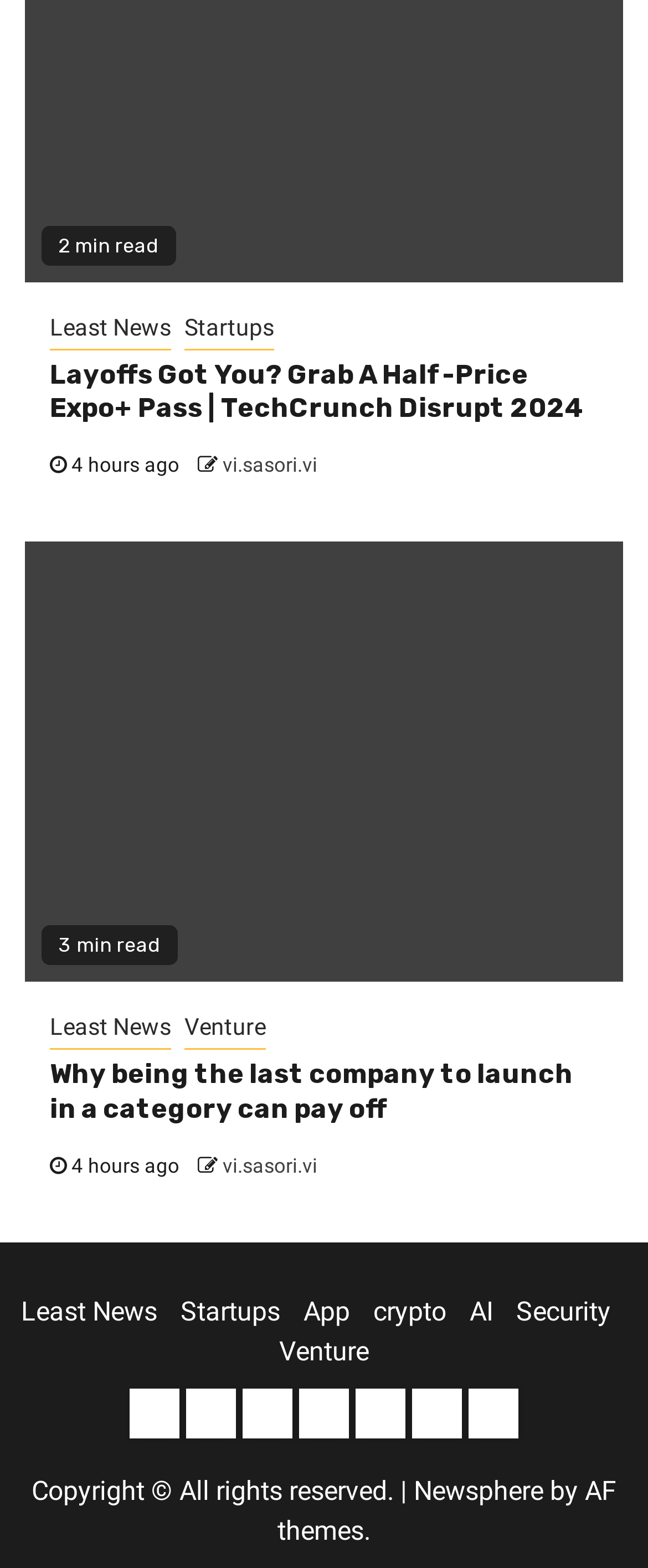Please find the bounding box coordinates of the element's region to be clicked to carry out this instruction: "Click on French Canadian Voice Actors".

None